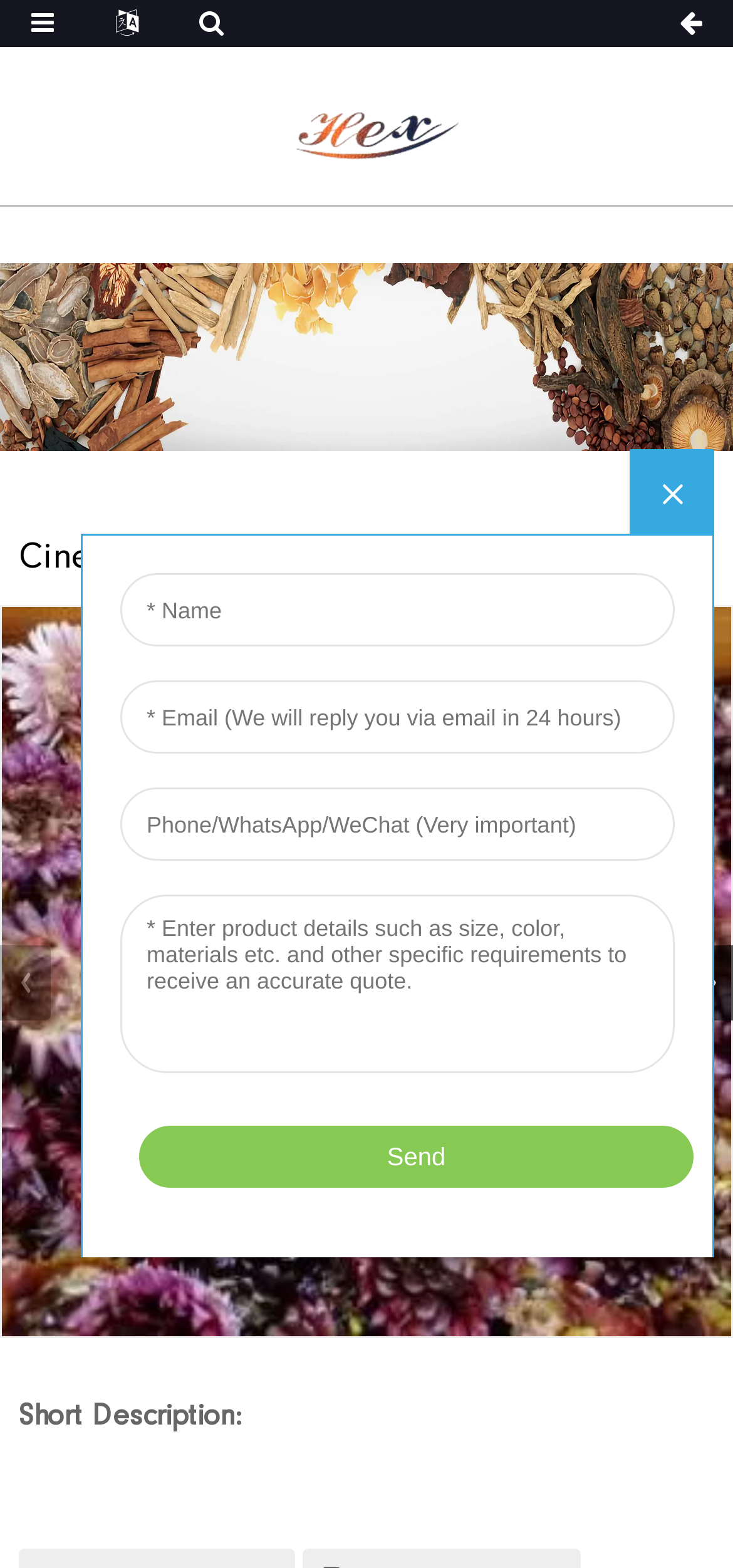Predict the bounding box for the UI component with the following description: "aria-label="Next slide"".

[0.931, 0.602, 1.0, 0.65]